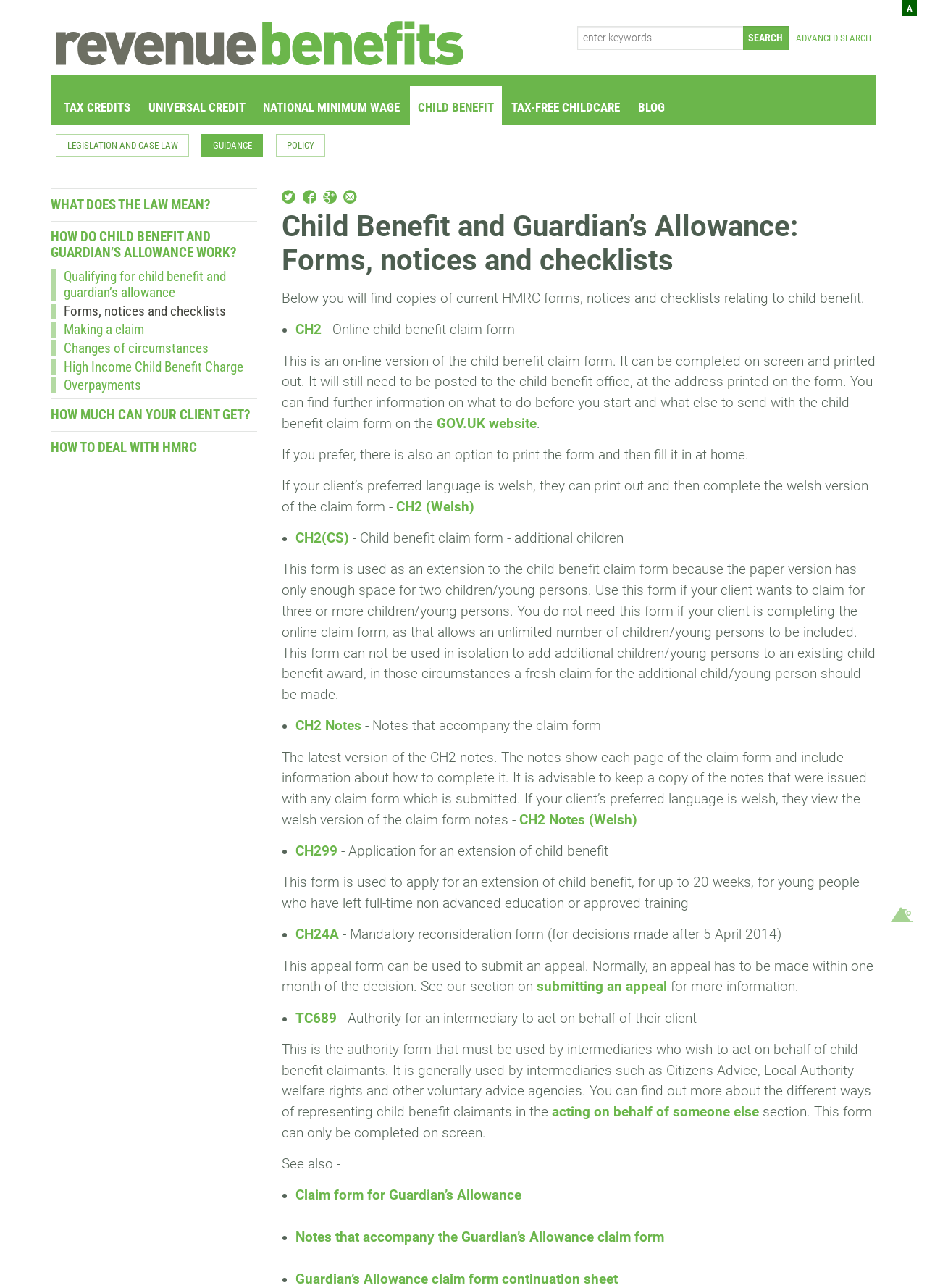Locate the bounding box coordinates of the element to click to perform the following action: 'Download CH2 form'. The coordinates should be given as four float values between 0 and 1, in the form of [left, top, right, bottom].

[0.319, 0.25, 0.347, 0.262]